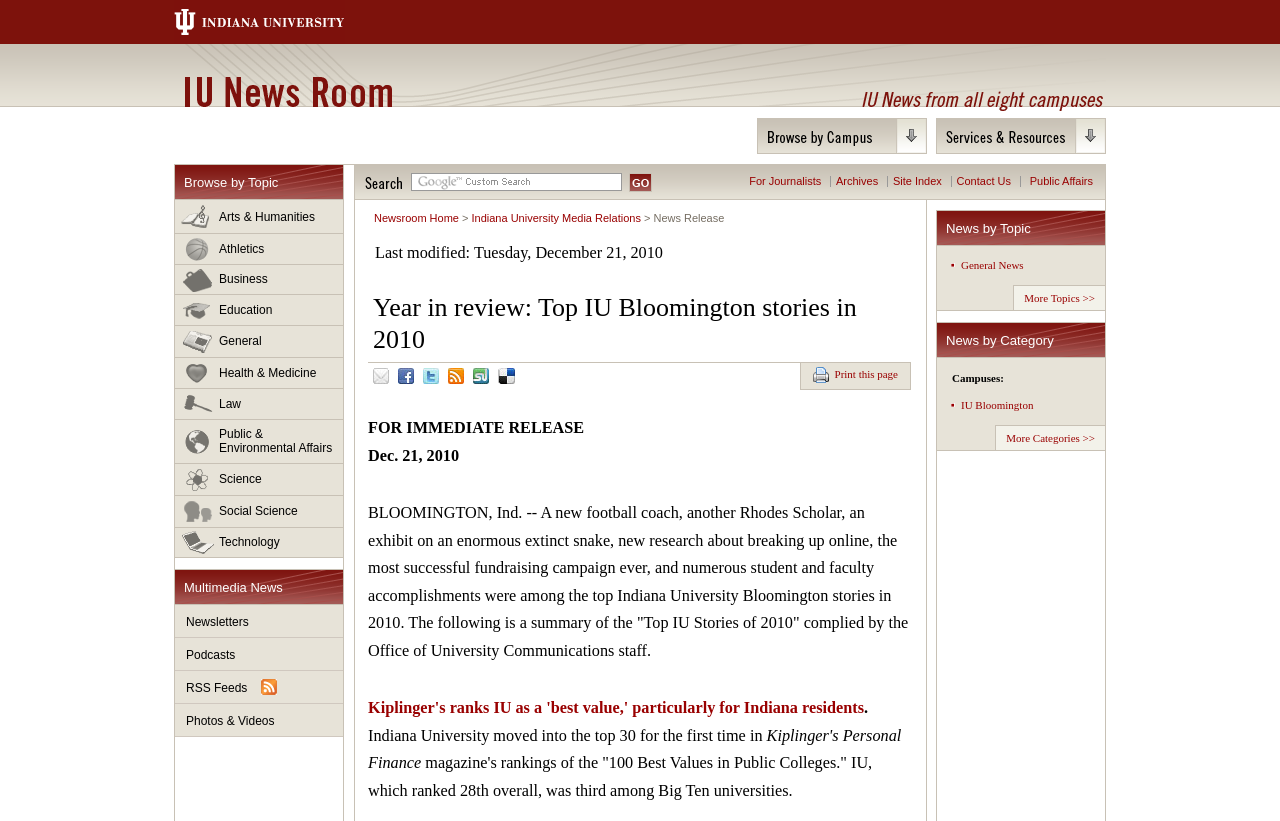Identify the bounding box coordinates of the area that should be clicked in order to complete the given instruction: "Share on Facebook". The bounding box coordinates should be four float numbers between 0 and 1, i.e., [left, top, right, bottom].

[0.307, 0.443, 0.345, 0.482]